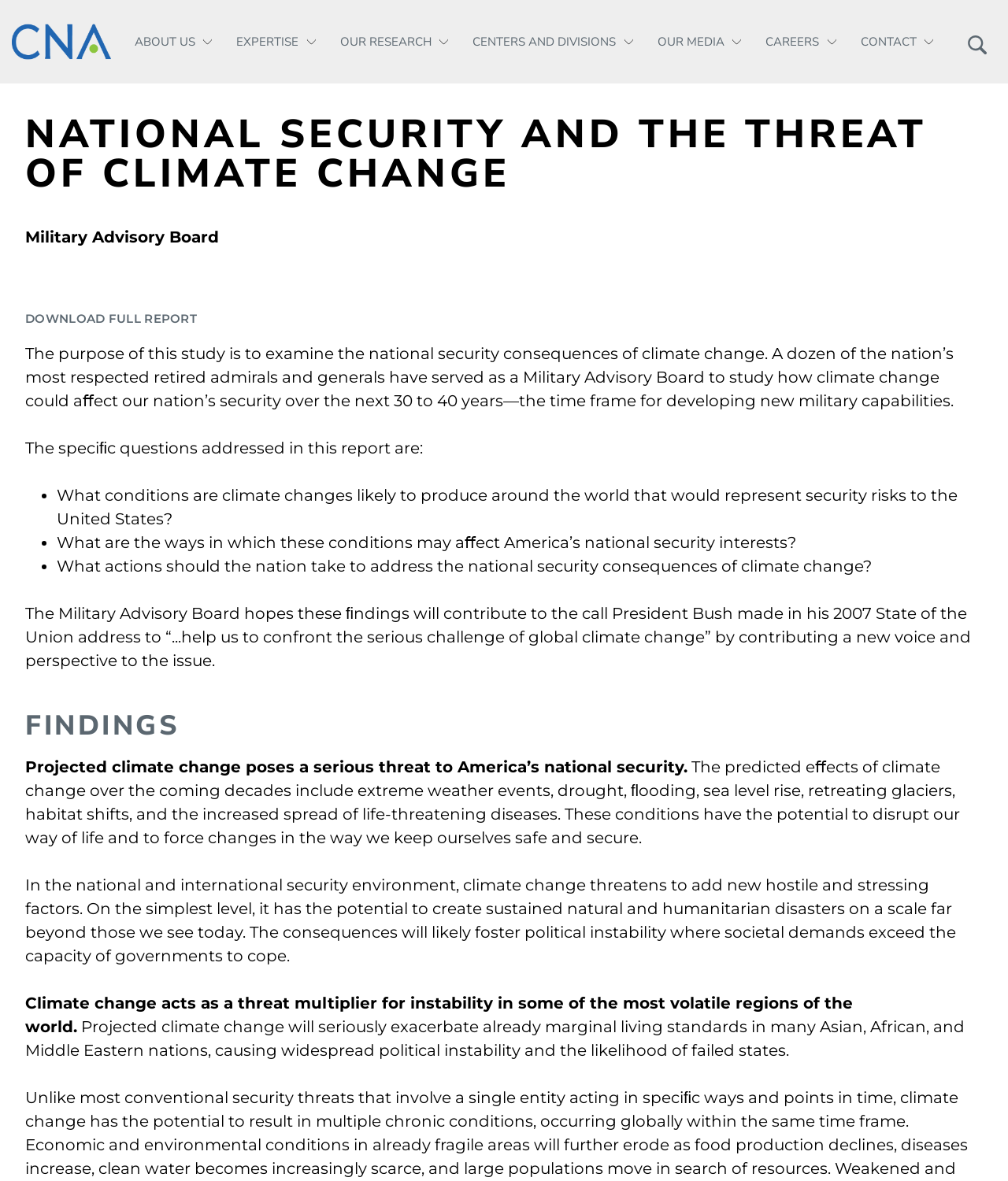What is the role of the Military Advisory Board in this study?
Look at the image and answer the question using a single word or phrase.

To study how climate change could affect national security